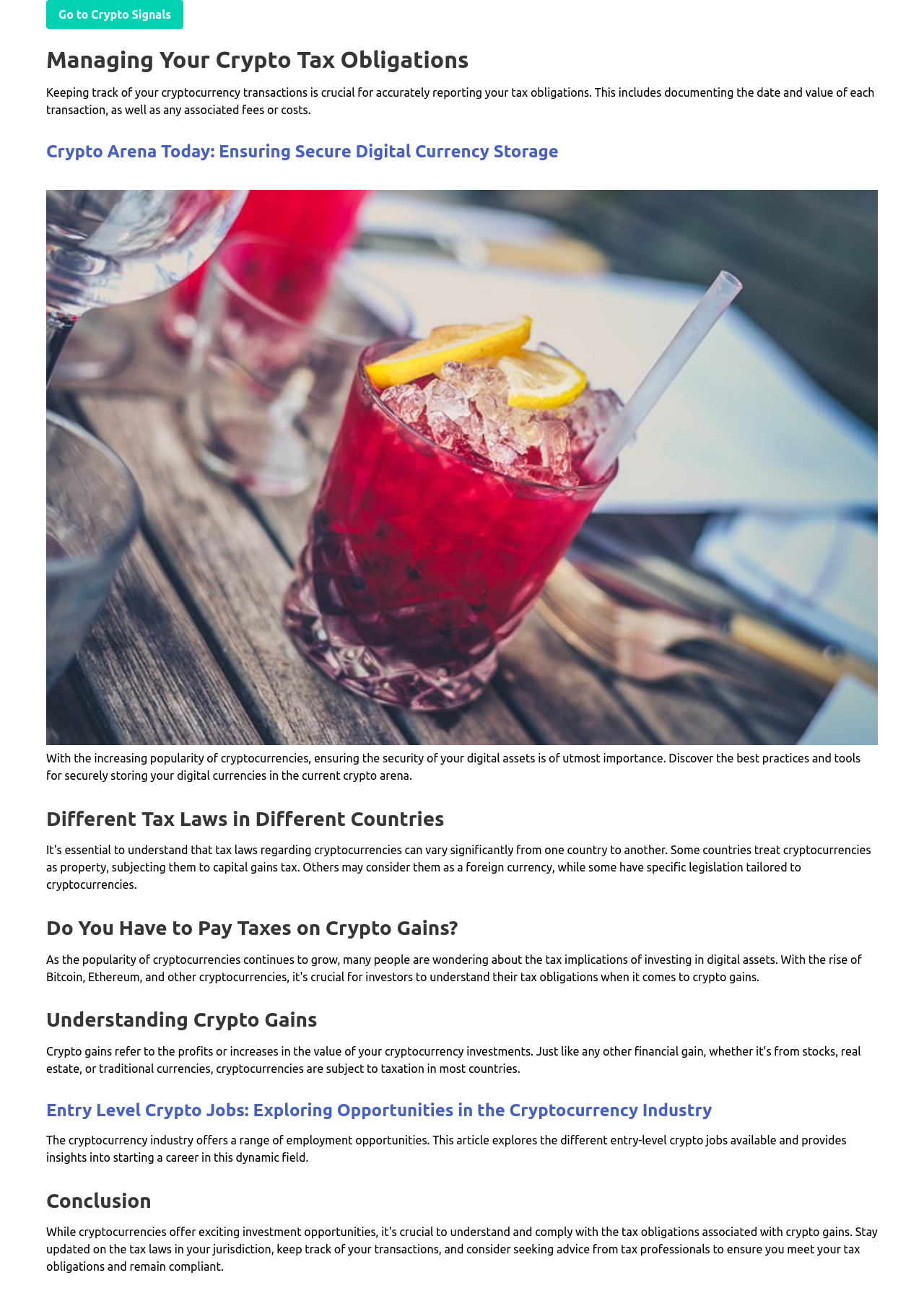What type of jobs are discussed in the article 'Entry Level Crypto Jobs'?
Refer to the image and provide a thorough answer to the question.

According to the heading 'Entry Level Crypto Jobs: Exploring Opportunities in the Cryptocurrency Industry' and the static text 'This article explores the different entry-level crypto jobs available and provides insights into starting a career in this dynamic field.', it is clear that the article 'Entry Level Crypto Jobs' discusses entry-level jobs in the cryptocurrency industry.